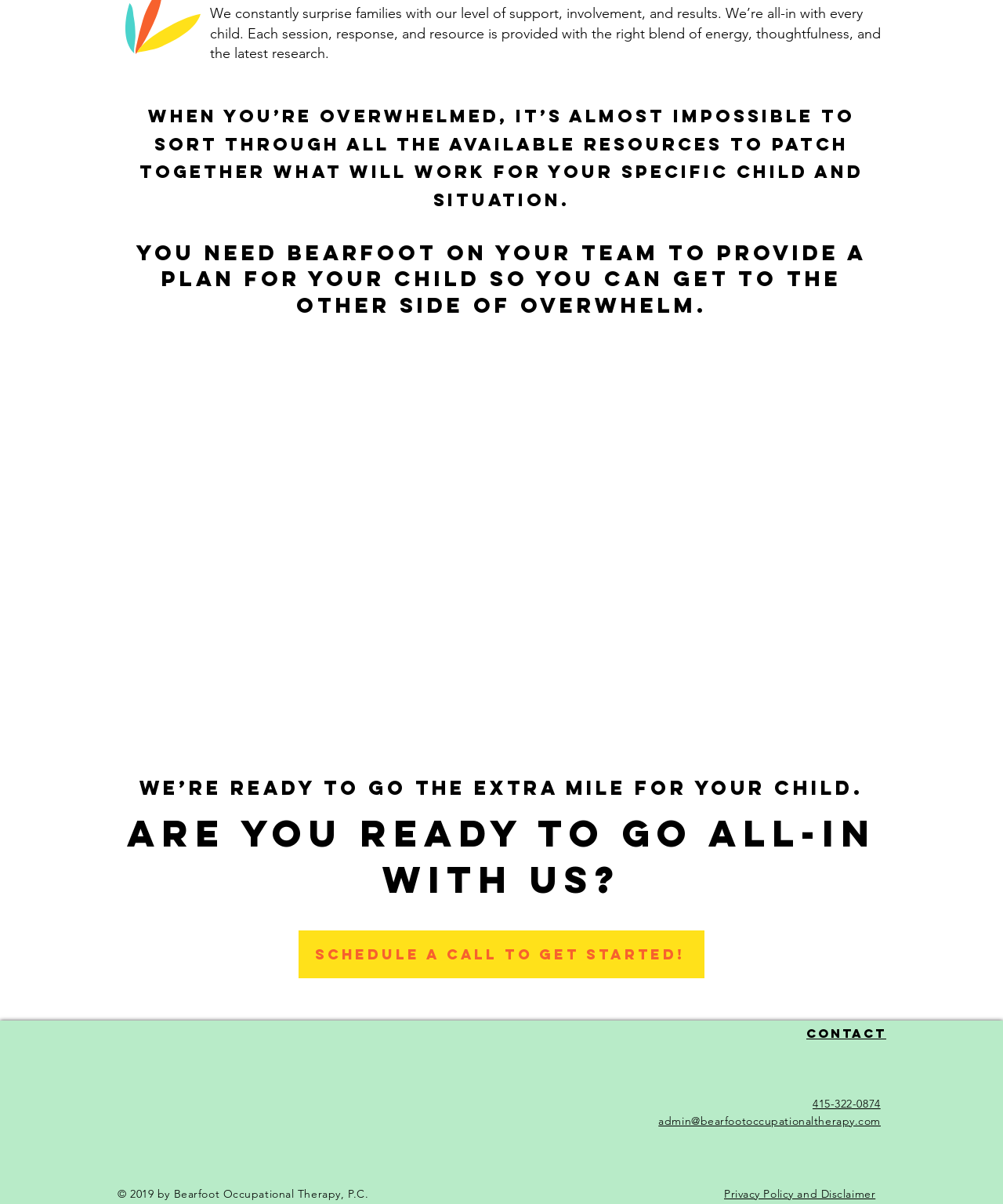Utilize the details in the image to thoroughly answer the following question: What is the main service provided by Bearfoot?

Based on the webpage content, it is clear that Bearfoot provides occupational therapy services to families. The heading 'When you’re overwhelmed, it’s almost impossible to sort through all the available resources to patch together what will work for your specific child and situation.' and the text 'We’re ready to go the extra mile for your child. Are you ready to go all-in with us?' suggest that Bearfoot offers a comprehensive solution for families in need of occupational therapy.